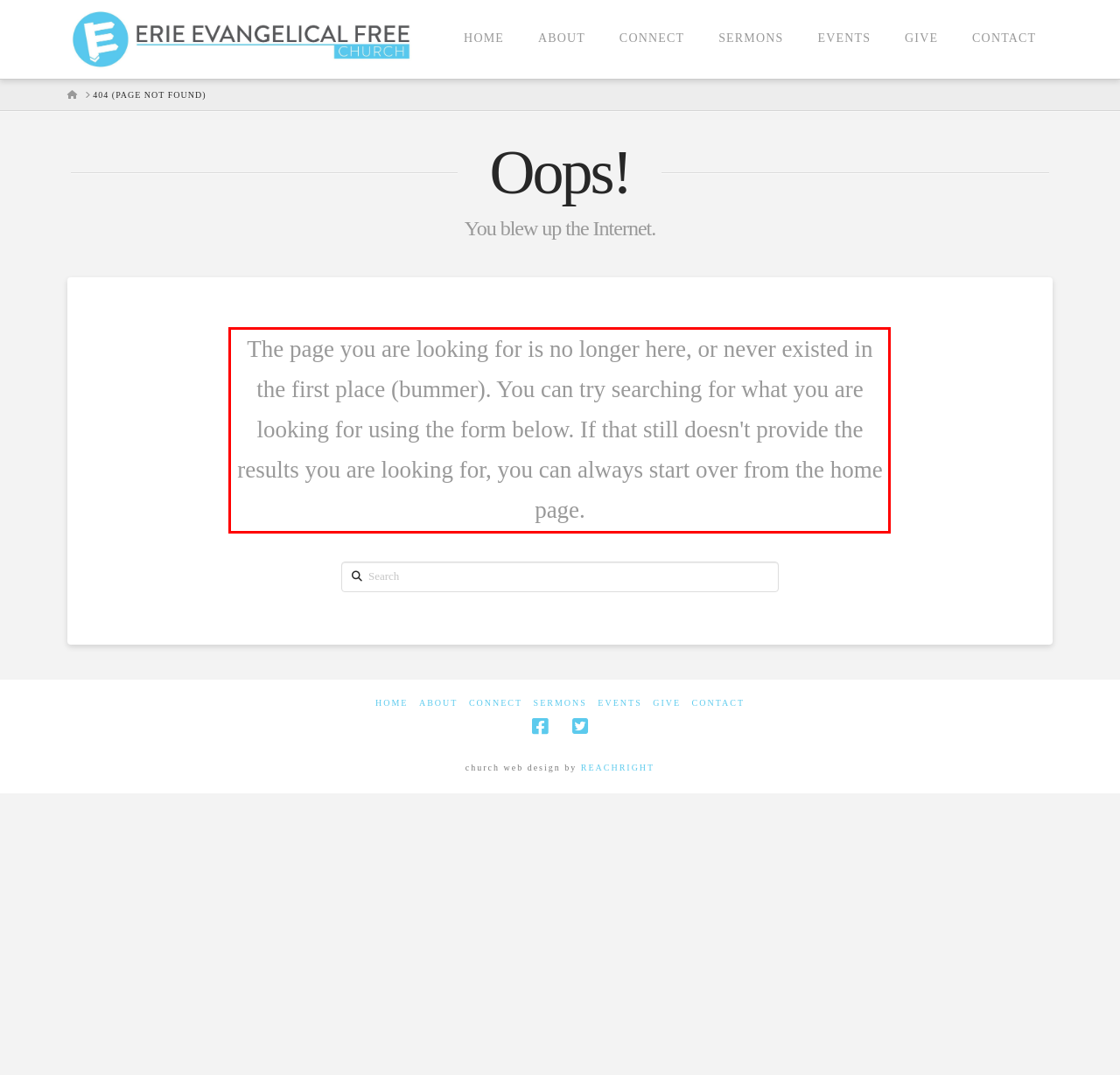You have a screenshot of a webpage with a UI element highlighted by a red bounding box. Use OCR to obtain the text within this highlighted area.

The page you are looking for is no longer here, or never existed in the first place (bummer). You can try searching for what you are looking for using the form below. If that still doesn't provide the results you are looking for, you can always start over from the home page.